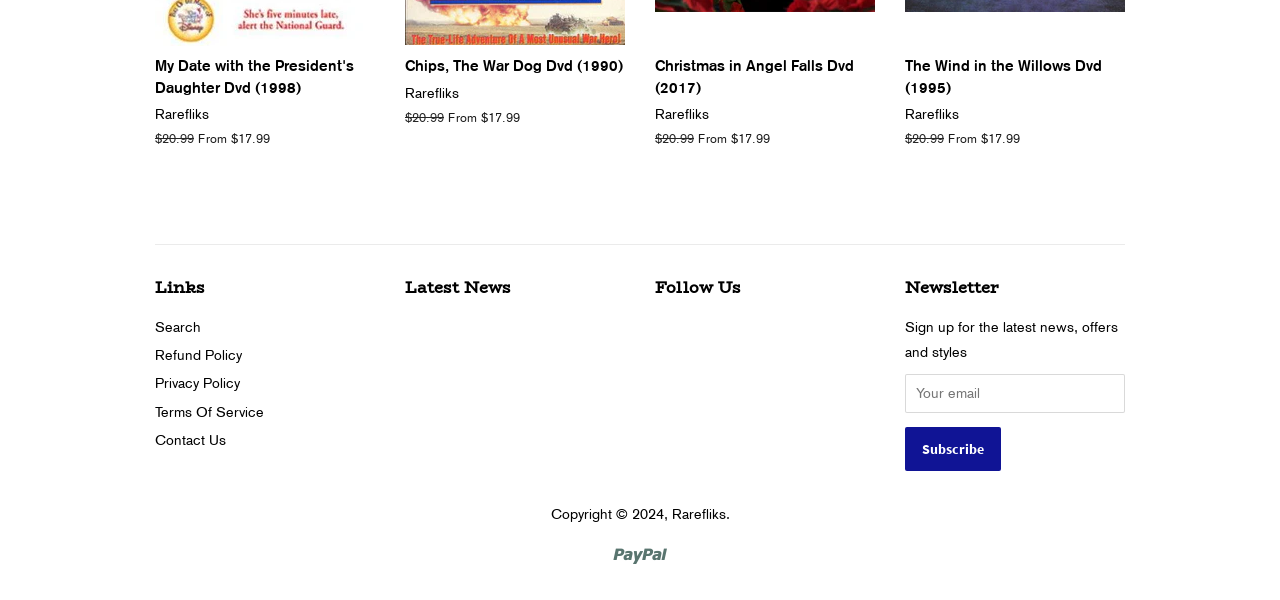How many links are there in the 'Links' section?
We need a detailed and exhaustive answer to the question. Please elaborate.

In the 'Links' section, I found five link elements with the text 'Search', 'Refund Policy', 'Privacy Policy', 'Terms Of Service', and 'Contact Us'.